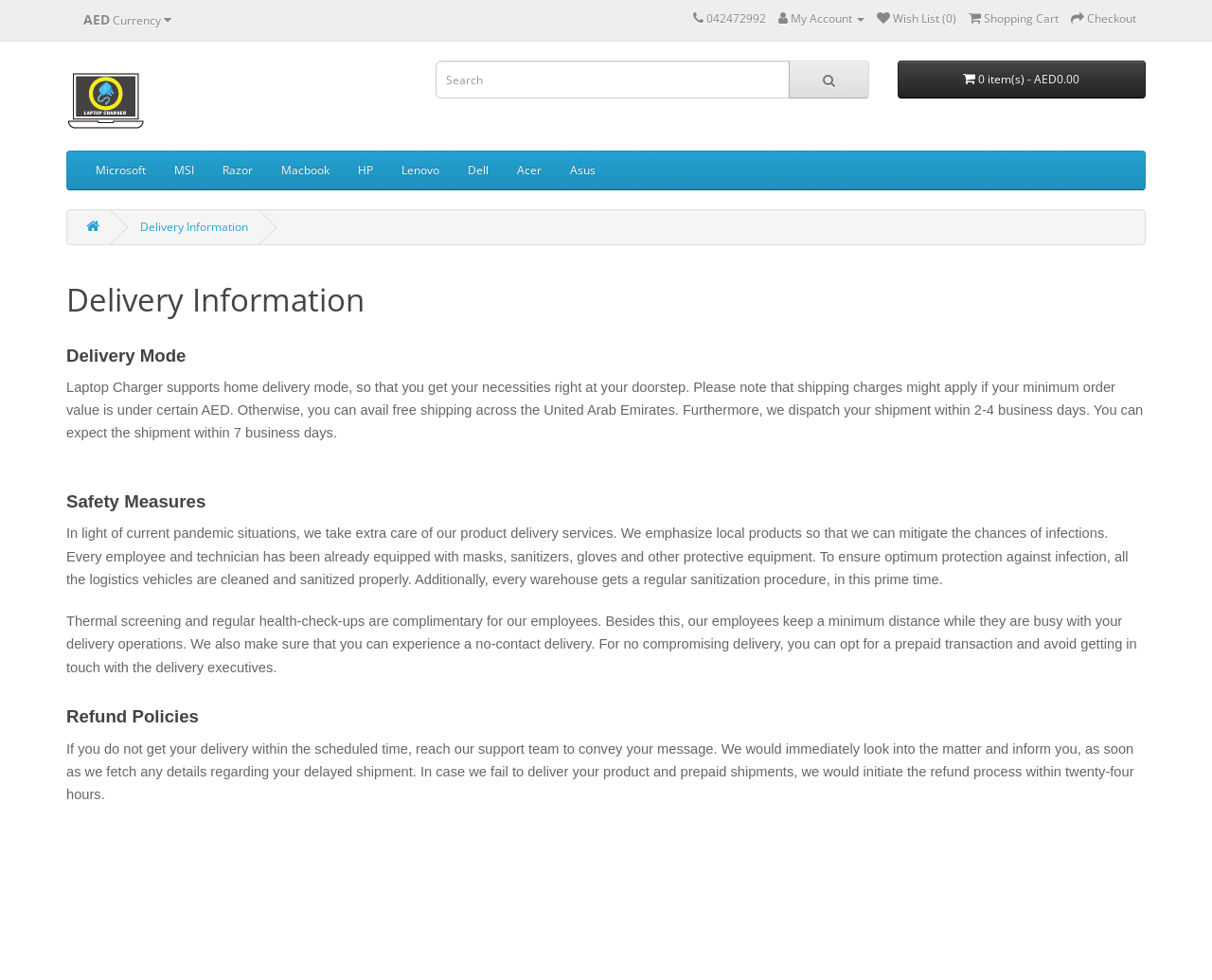Please provide a brief answer to the following inquiry using a single word or phrase:
What is the discount offered on laptop chargers?

10% off